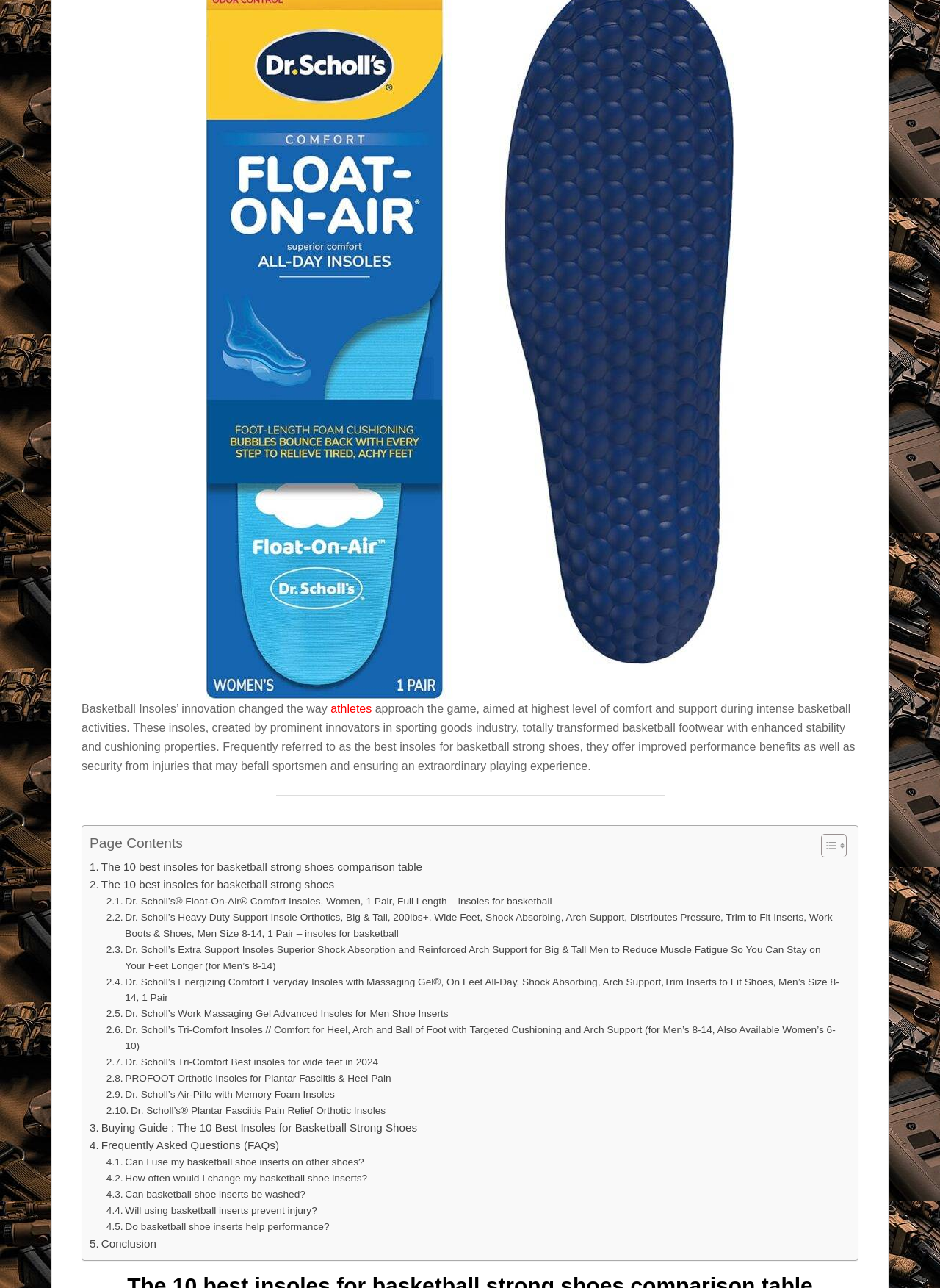Given the element description "Toggle", identify the bounding box of the corresponding UI element.

[0.862, 0.647, 0.897, 0.666]